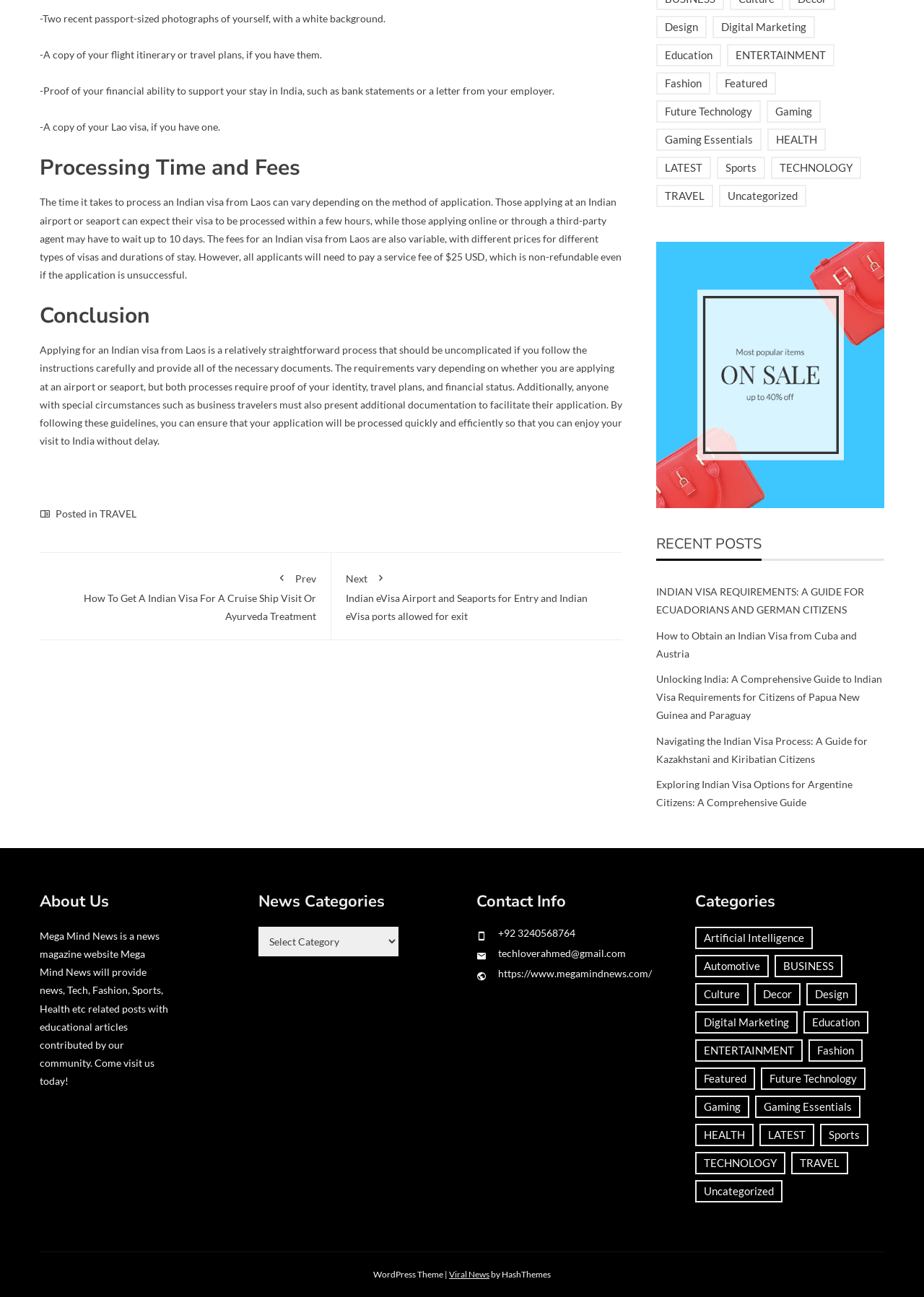Please determine the bounding box coordinates of the element to click in order to execute the following instruction: "Click on the 'Design' link". The coordinates should be four float numbers between 0 and 1, specified as [left, top, right, bottom].

[0.71, 0.013, 0.765, 0.03]